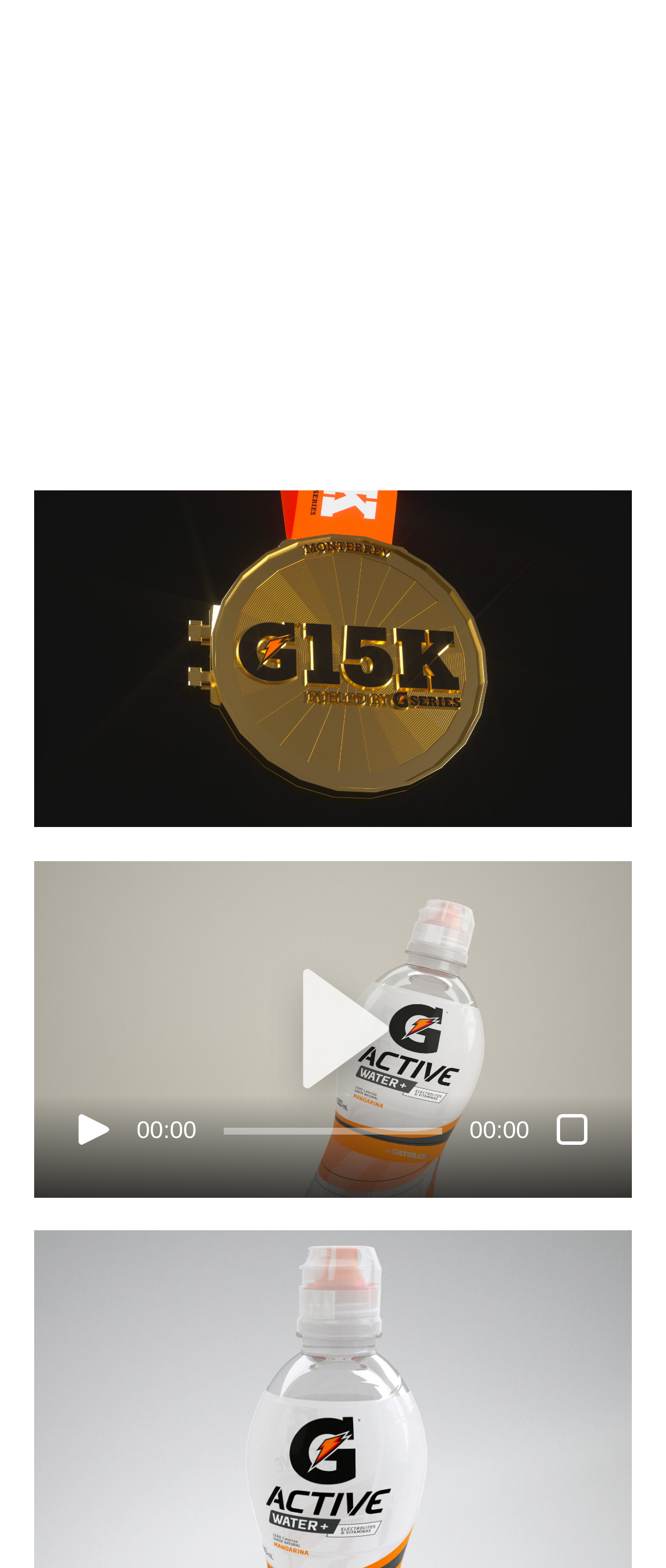What is the function of the button with the text 'Fullscreen'?
Observe the image and answer the question with a one-word or short phrase response.

To enter fullscreen mode